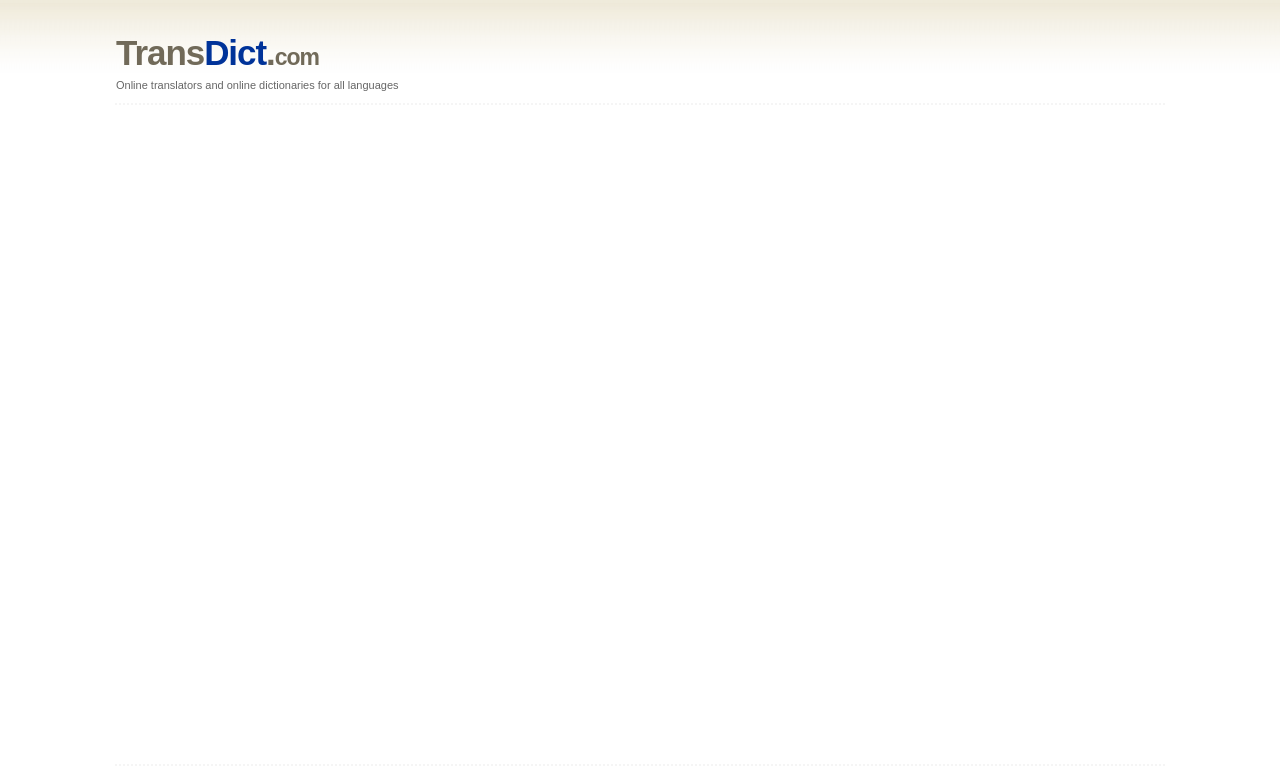Identify the bounding box coordinates of the HTML element based on this description: "TransDict.com".

[0.091, 0.042, 0.249, 0.093]